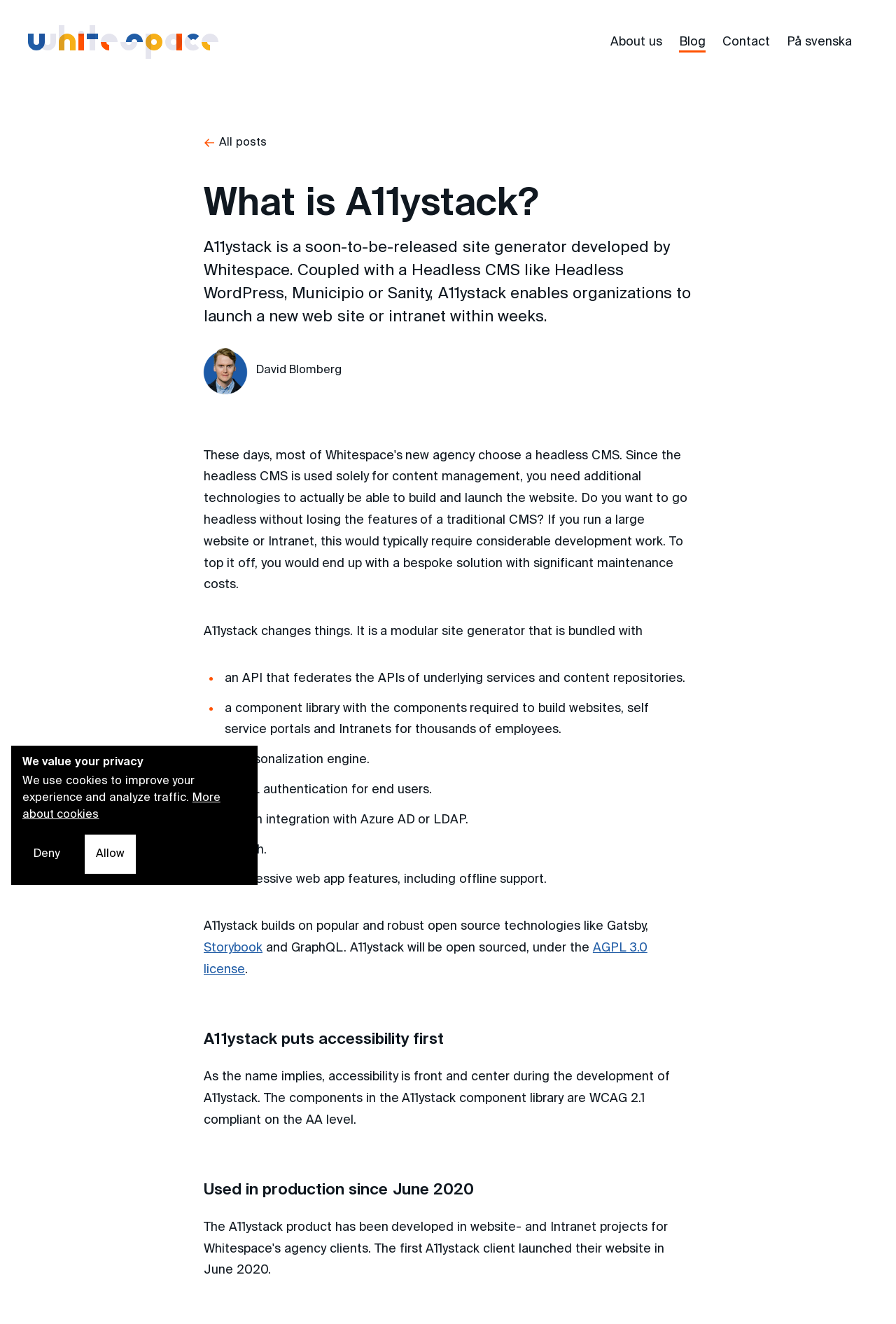What is the purpose of A11ystack?
Refer to the screenshot and respond with a concise word or phrase.

Launch new web site or intranet